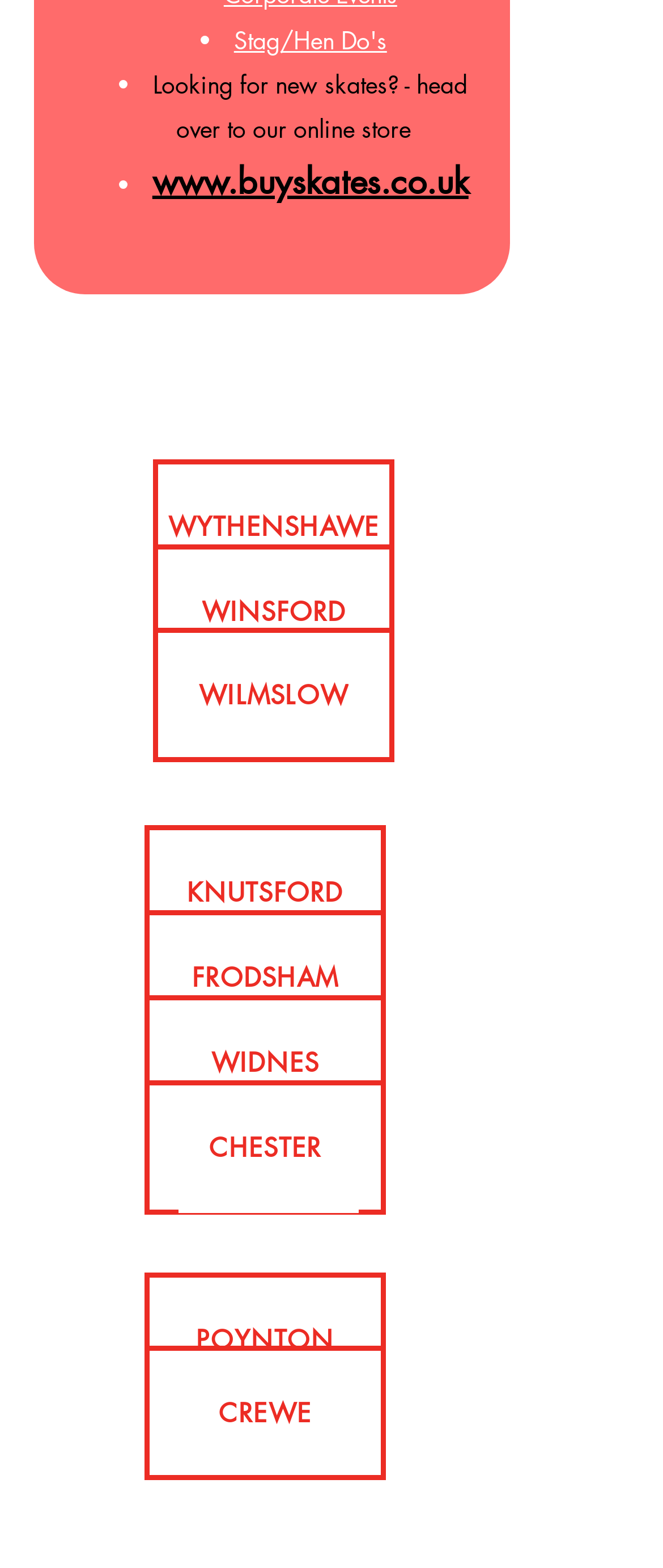Predict the bounding box for the UI component with the following description: "WYTHENSHAWE".

[0.231, 0.293, 0.595, 0.379]